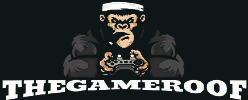What is the color of the brand name?
Please ensure your answer is as detailed and informative as possible.

The brand name 'THEGAMEROOF' is prominently displayed in bold, white letters against a dark background, enhancing visibility and impact.